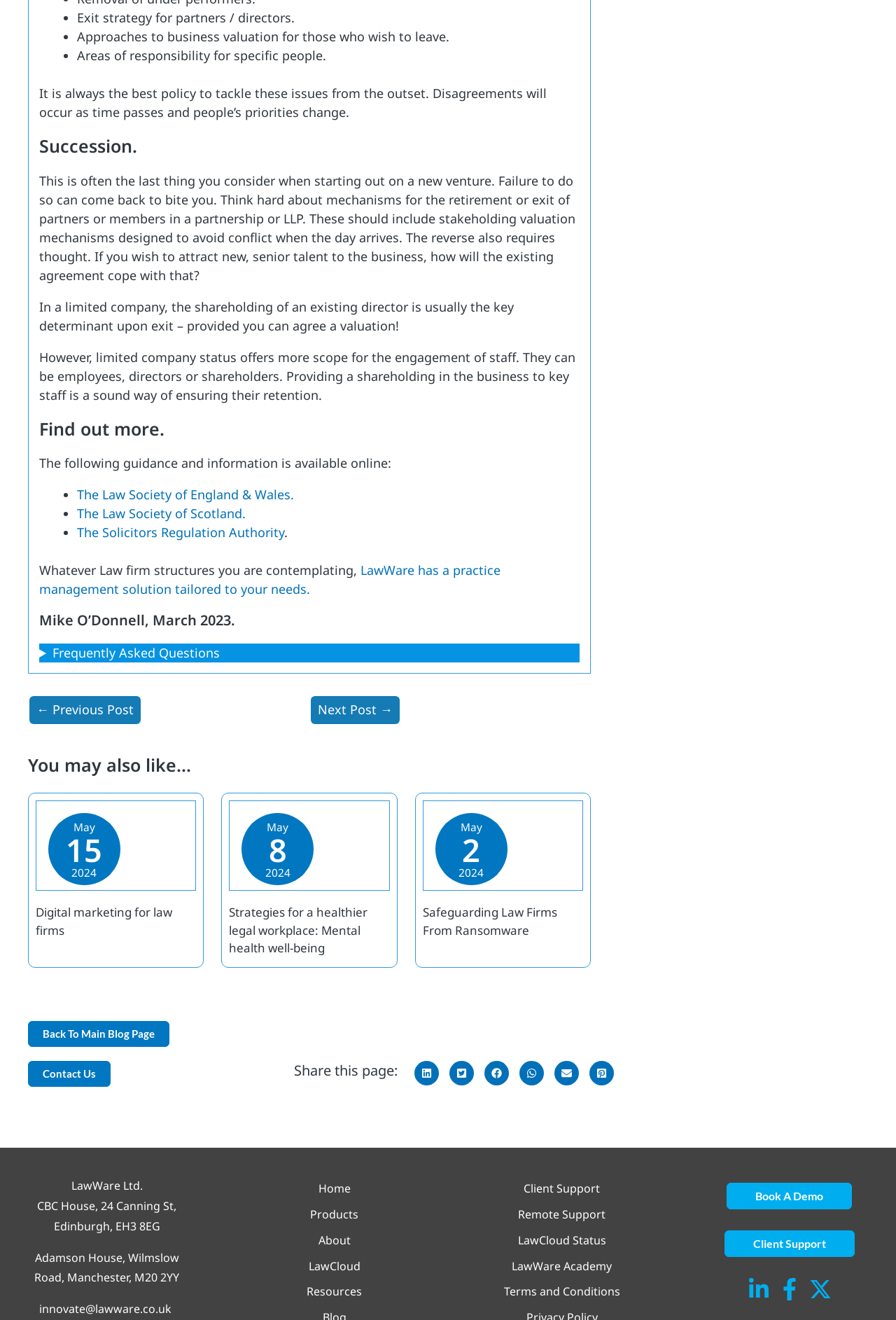Locate the bounding box for the described UI element: "Terms and Conditions". Ensure the coordinates are four float numbers between 0 and 1, formatted as [left, top, right, bottom].

[0.567, 0.945, 0.687, 0.954]